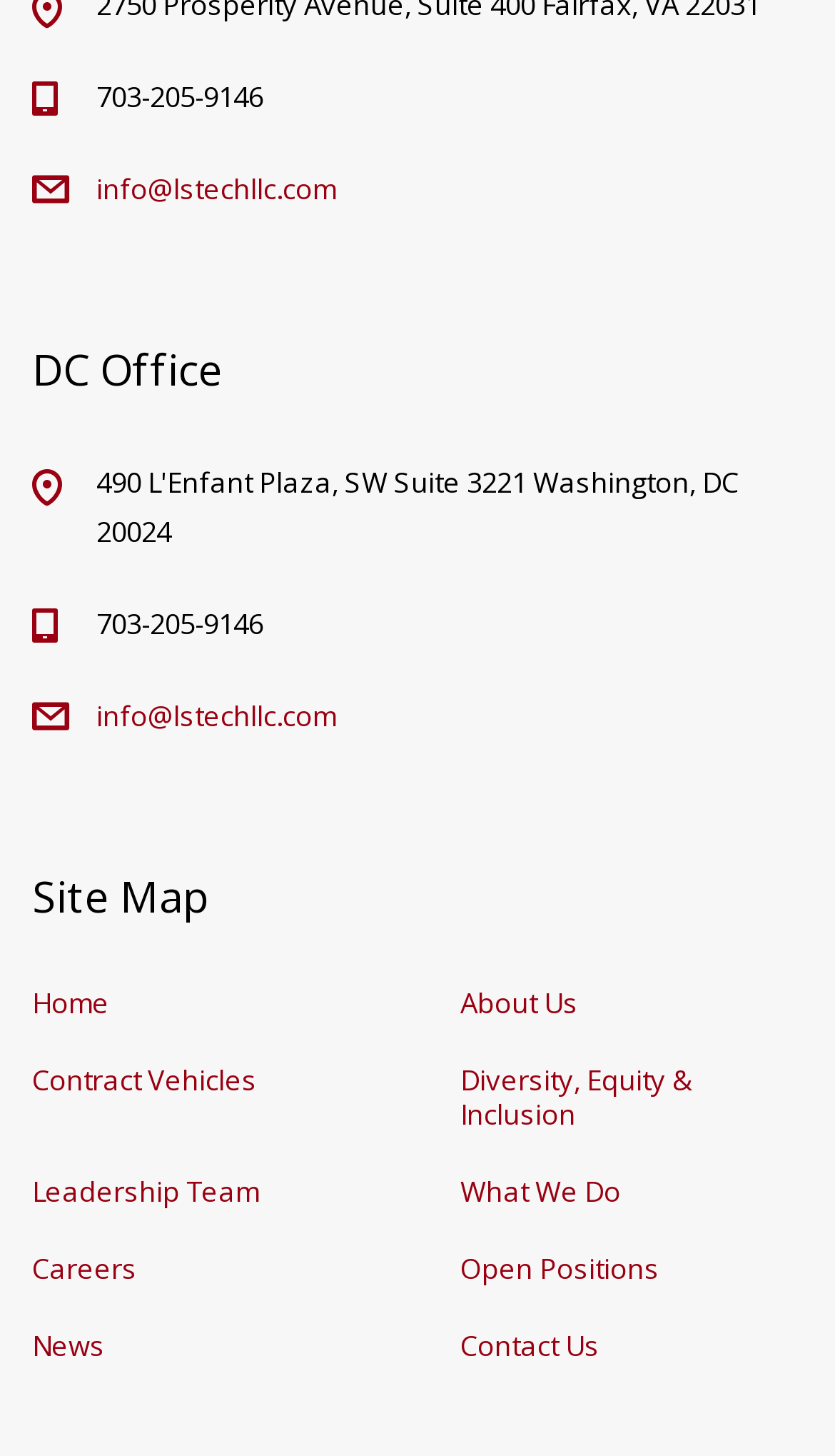What is the email address of the company?
Using the image, respond with a single word or phrase.

info@lstechllc.com